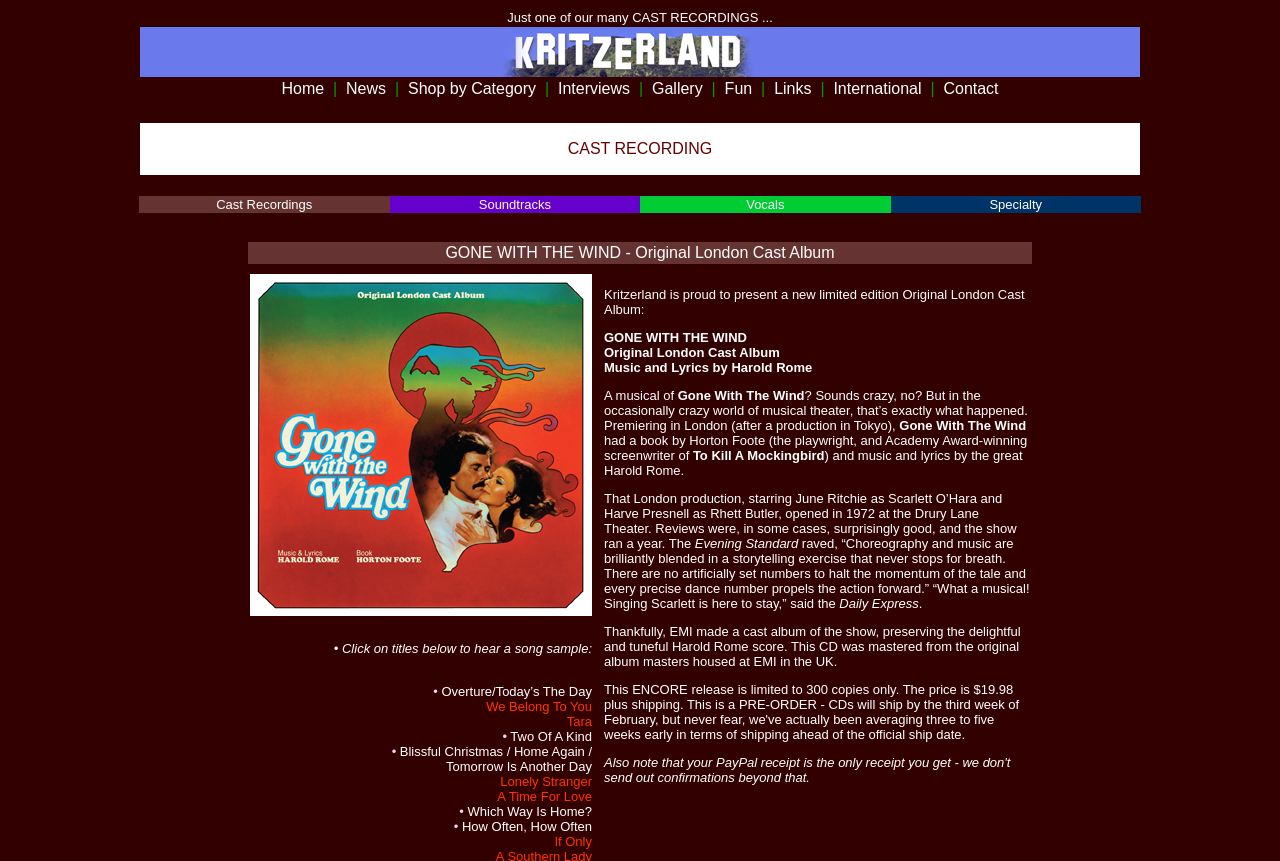Examine the image carefully and respond to the question with a detailed answer: 
How long did the musical run?

I found the answer by reading the text in the StaticText element that says 'Reviews were, in some cases, surprisingly good, and the show ran a year.' This text indicates that the musical ran for a year.